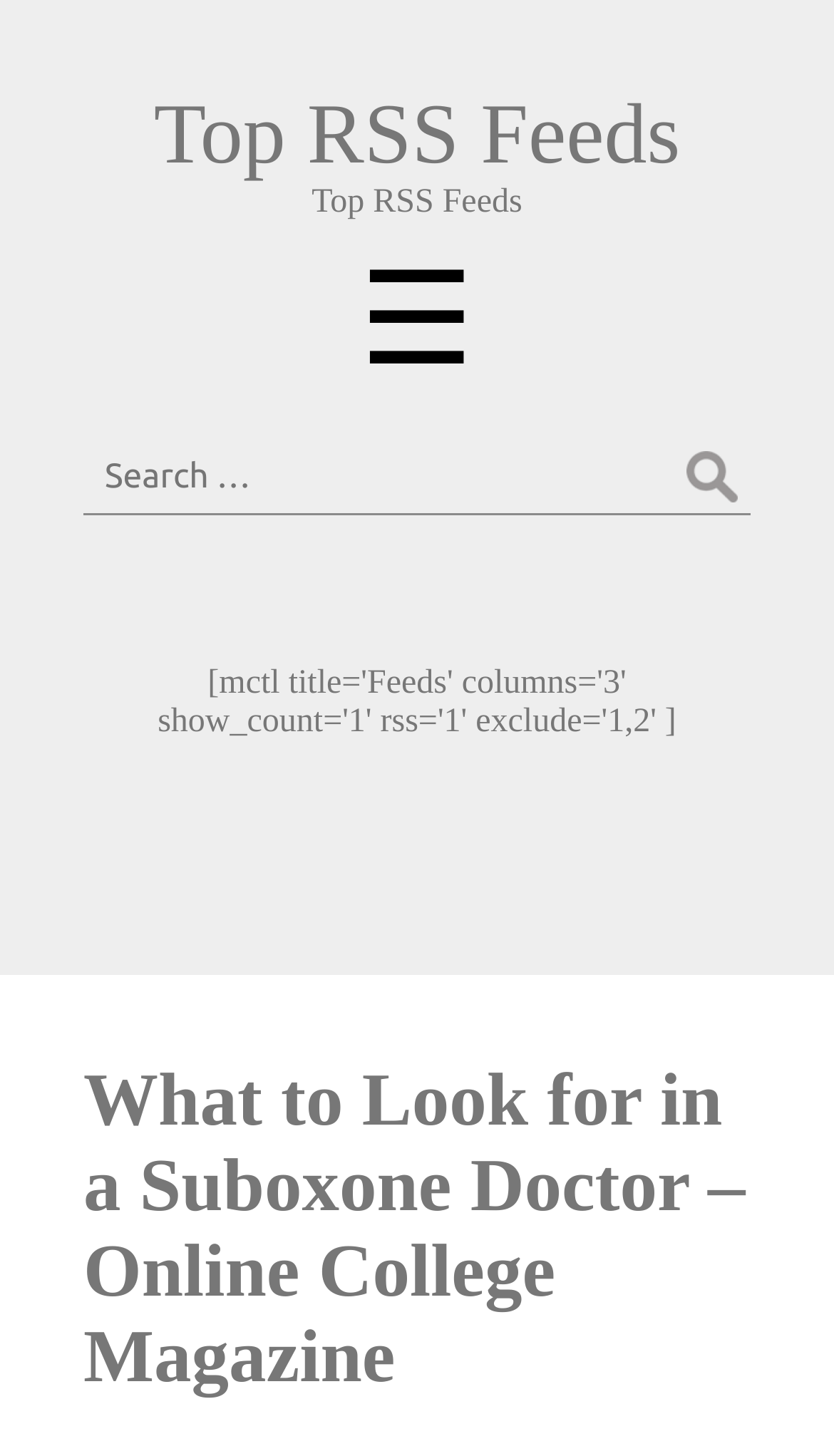Please answer the following question as detailed as possible based on the image: 
What is the purpose of the search box?

The search box is located at the top of the webpage, and it has a placeholder text 'Search for:' which indicates that it is used to search for specific content within the website.